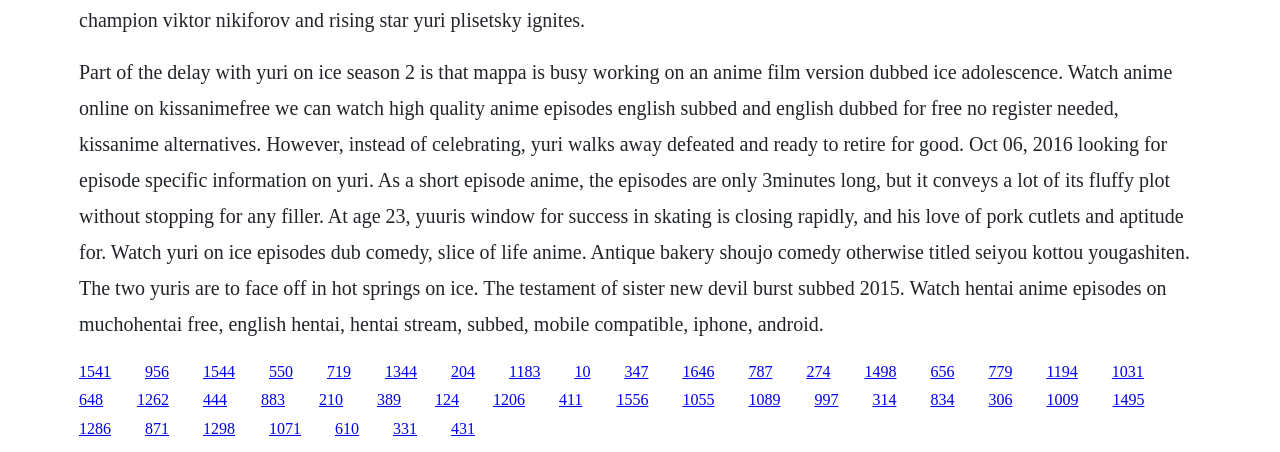Locate the bounding box of the UI element based on this description: "1194". Provide four float numbers between 0 and 1 as [left, top, right, bottom].

[0.818, 0.802, 0.842, 0.84]